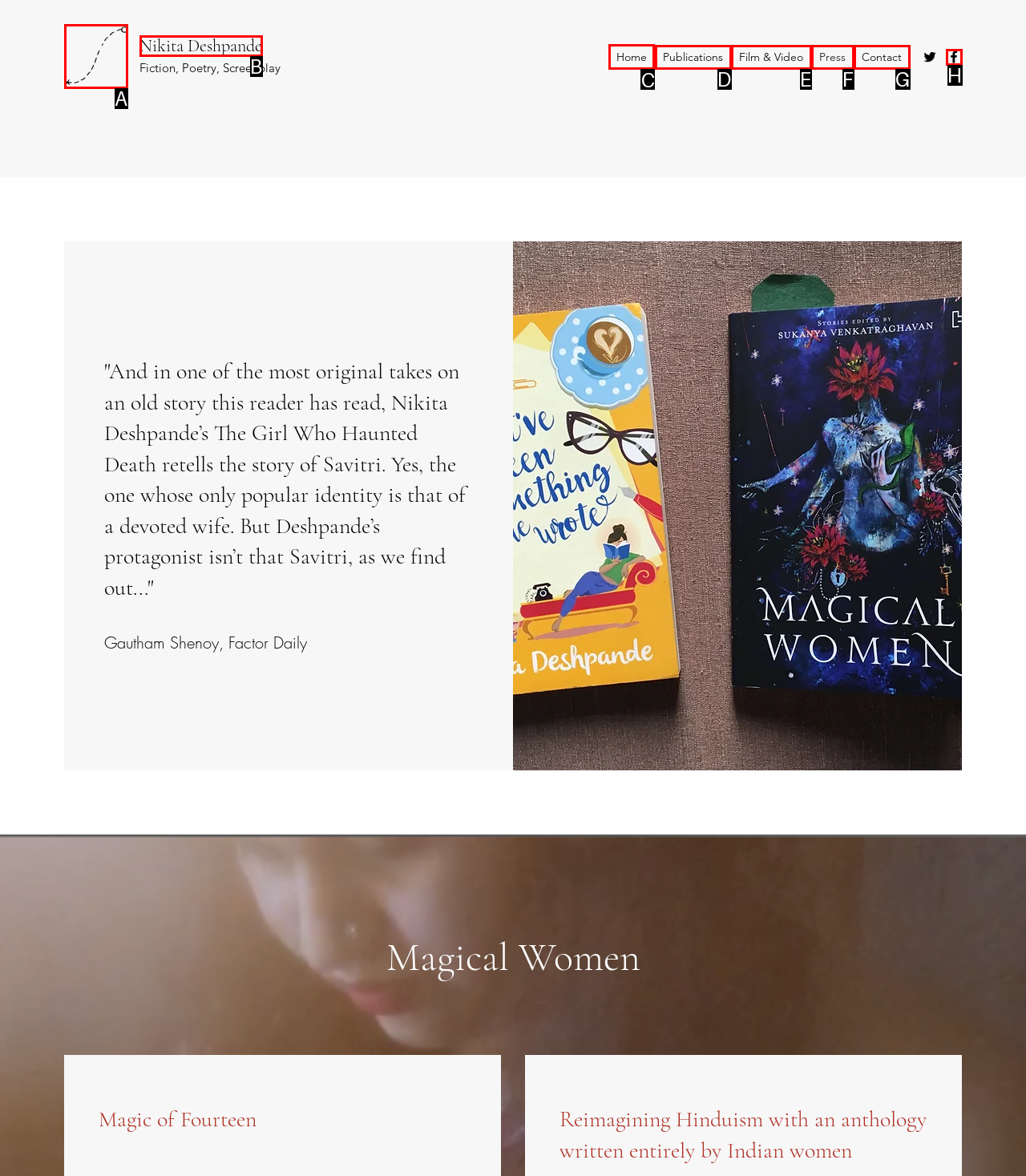Tell me which letter corresponds to the UI element that should be clicked to fulfill this instruction: Click on the 'Home' link
Answer using the letter of the chosen option directly.

C